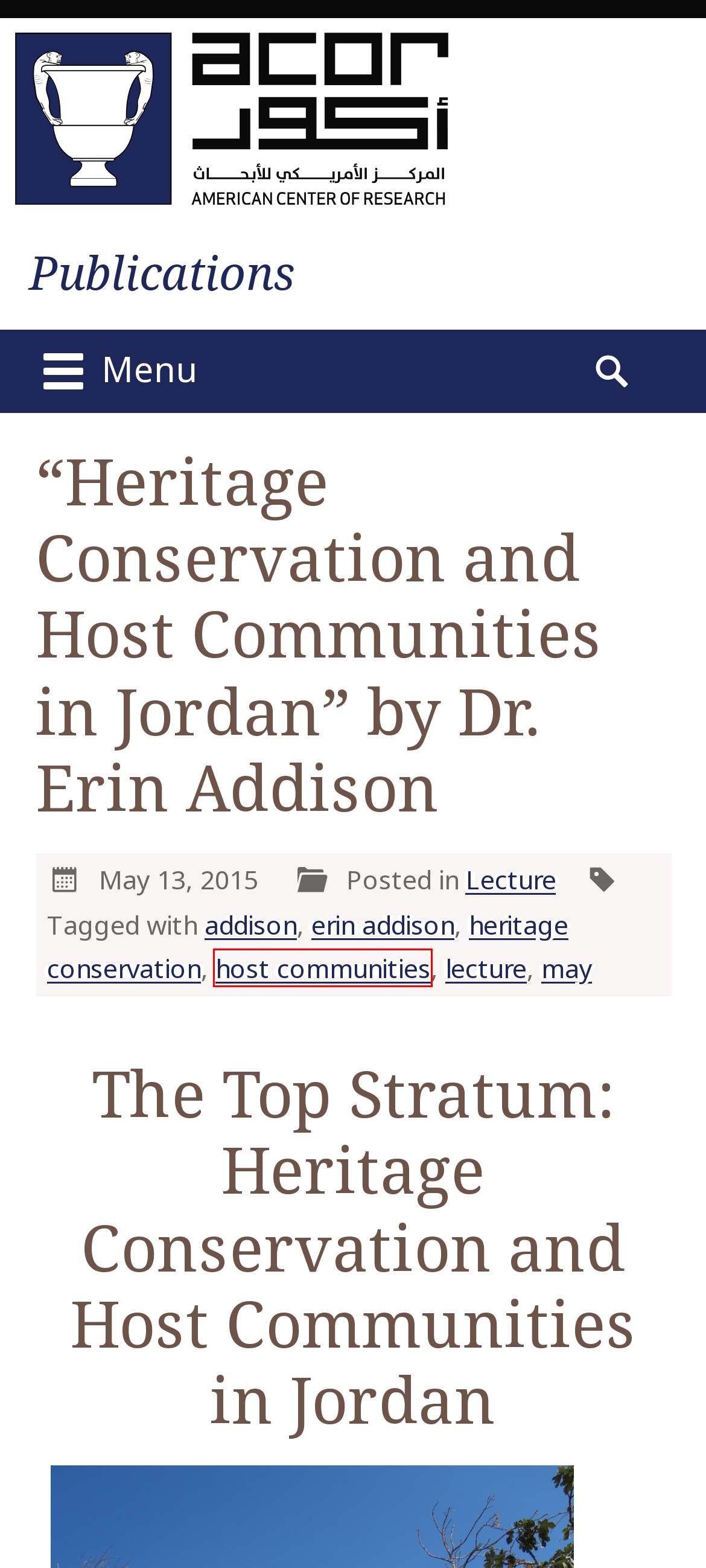You are presented with a screenshot of a webpage with a red bounding box. Select the webpage description that most closely matches the new webpage after clicking the element inside the red bounding box. The options are:
A. erin addison - ACOR Jordan
B. heritage conservation - ACOR Jordan
C. lecture - ACOR Jordan
D. Books - ACOR Jordan
E. Archaeology in Jordan Volumes
F. may - ACOR Jordan
G. addison - ACOR Jordan
H. host communities - ACOR Jordan

H